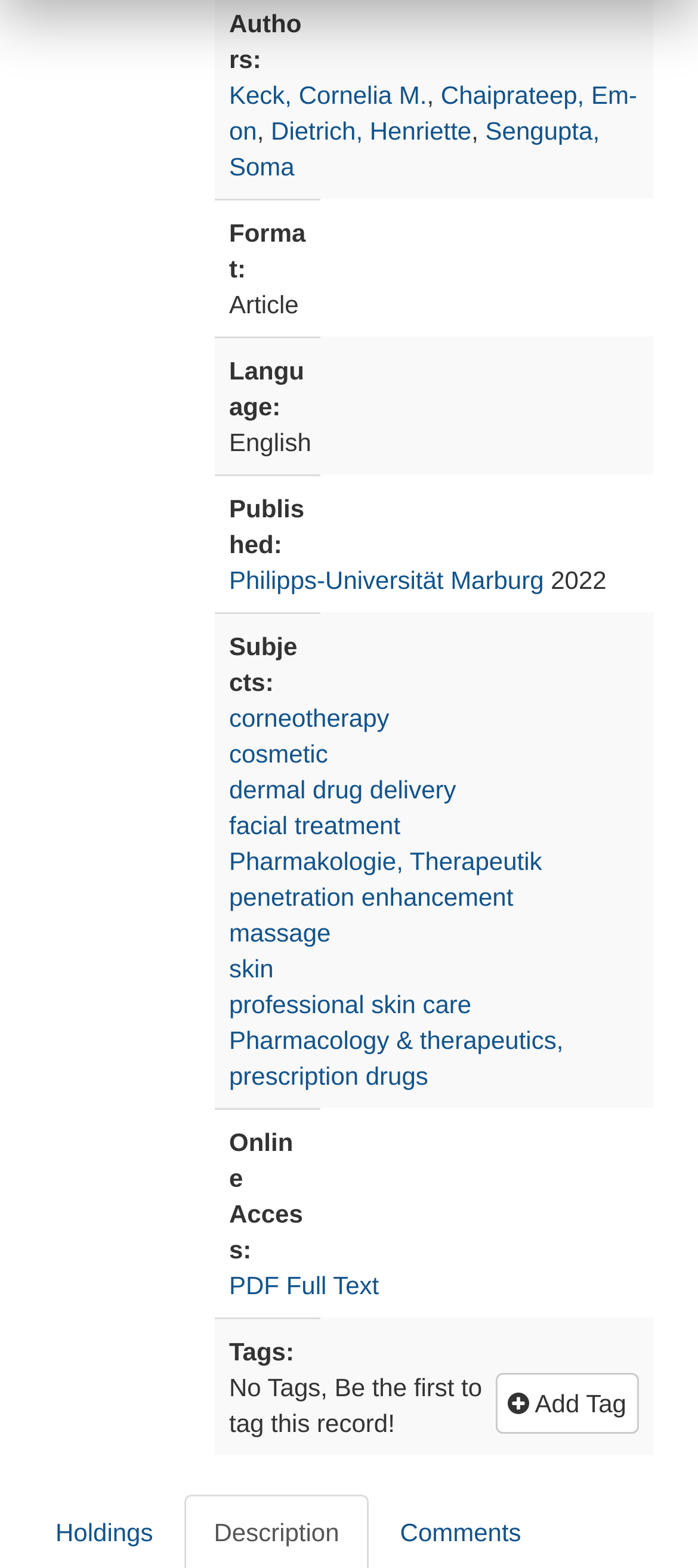Please provide a short answer using a single word or phrase for the question:
How many authors are listed?

4